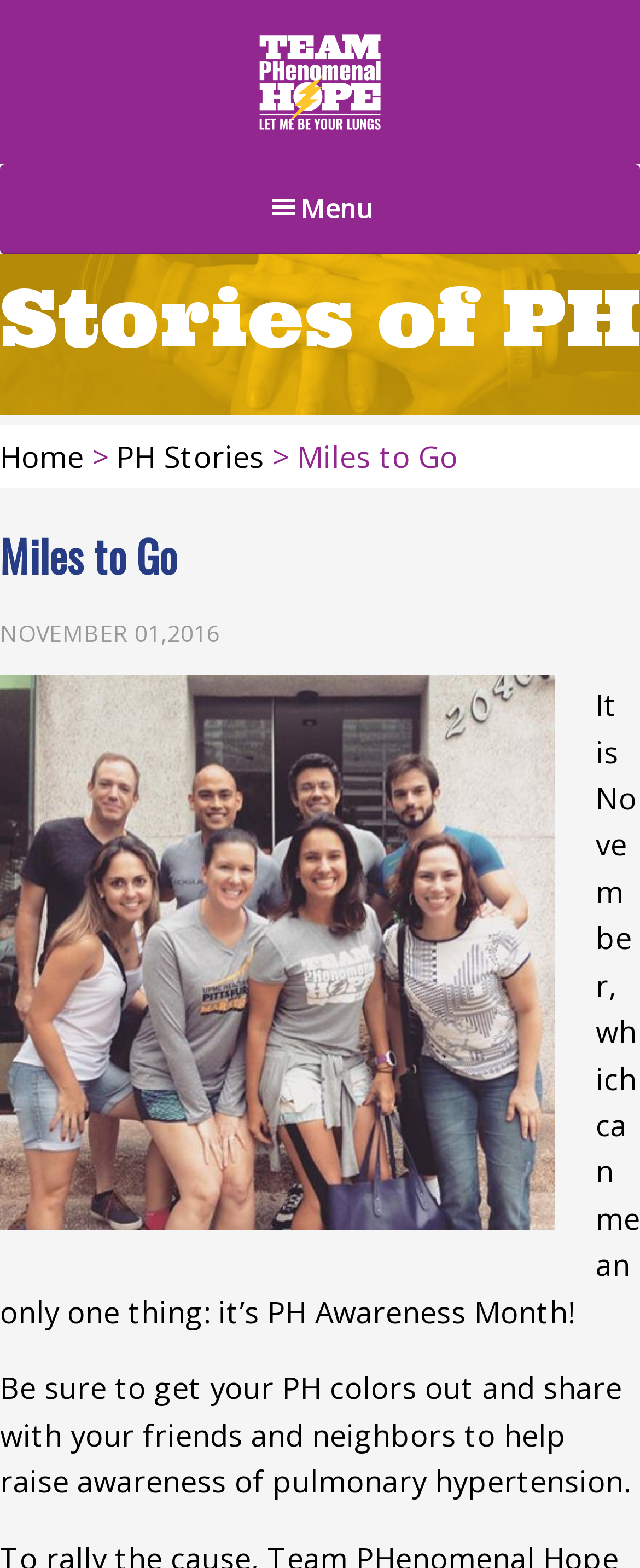Determine the bounding box coordinates of the element that should be clicked to execute the following command: "Go to About Us page".

[0.0, 0.162, 1.0, 0.215]